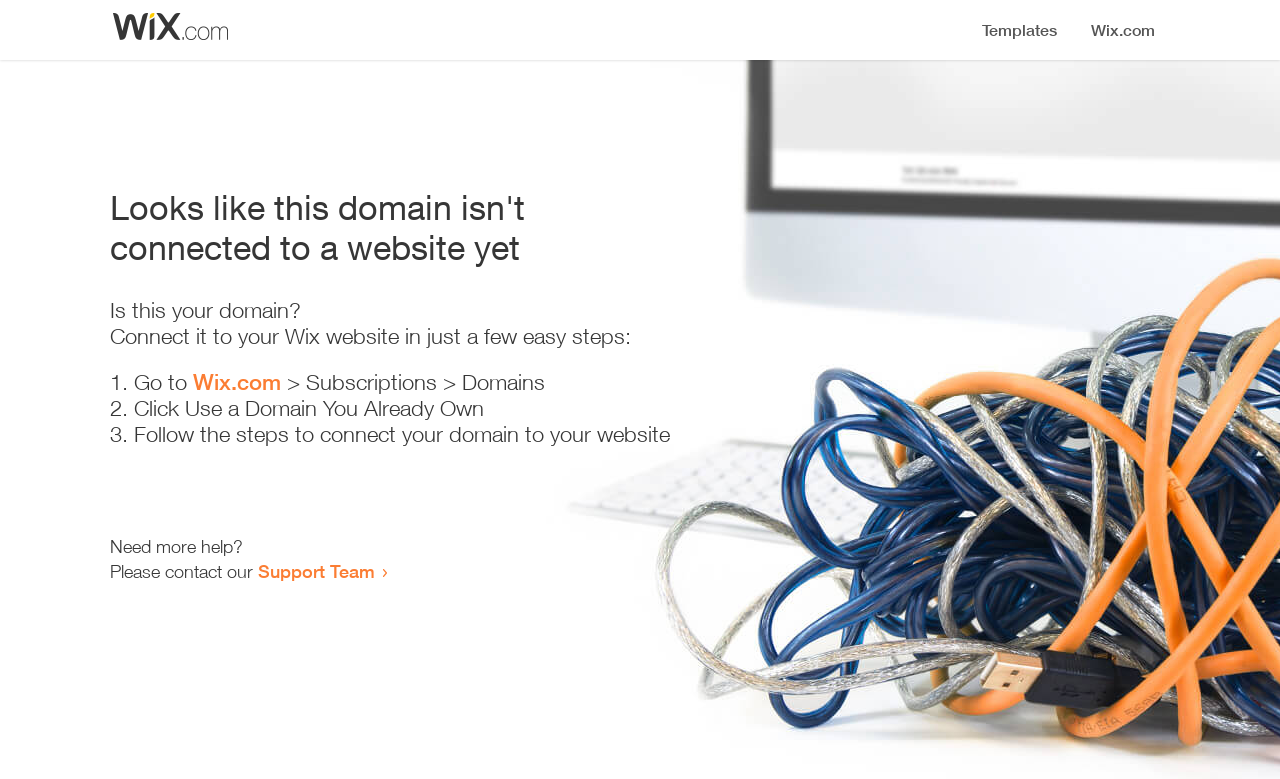Where can I get more help?
Utilize the information in the image to give a detailed answer to the question.

The webpage provides a link to the 'Support Team' which suggests that users can contact them for more help or assistance.